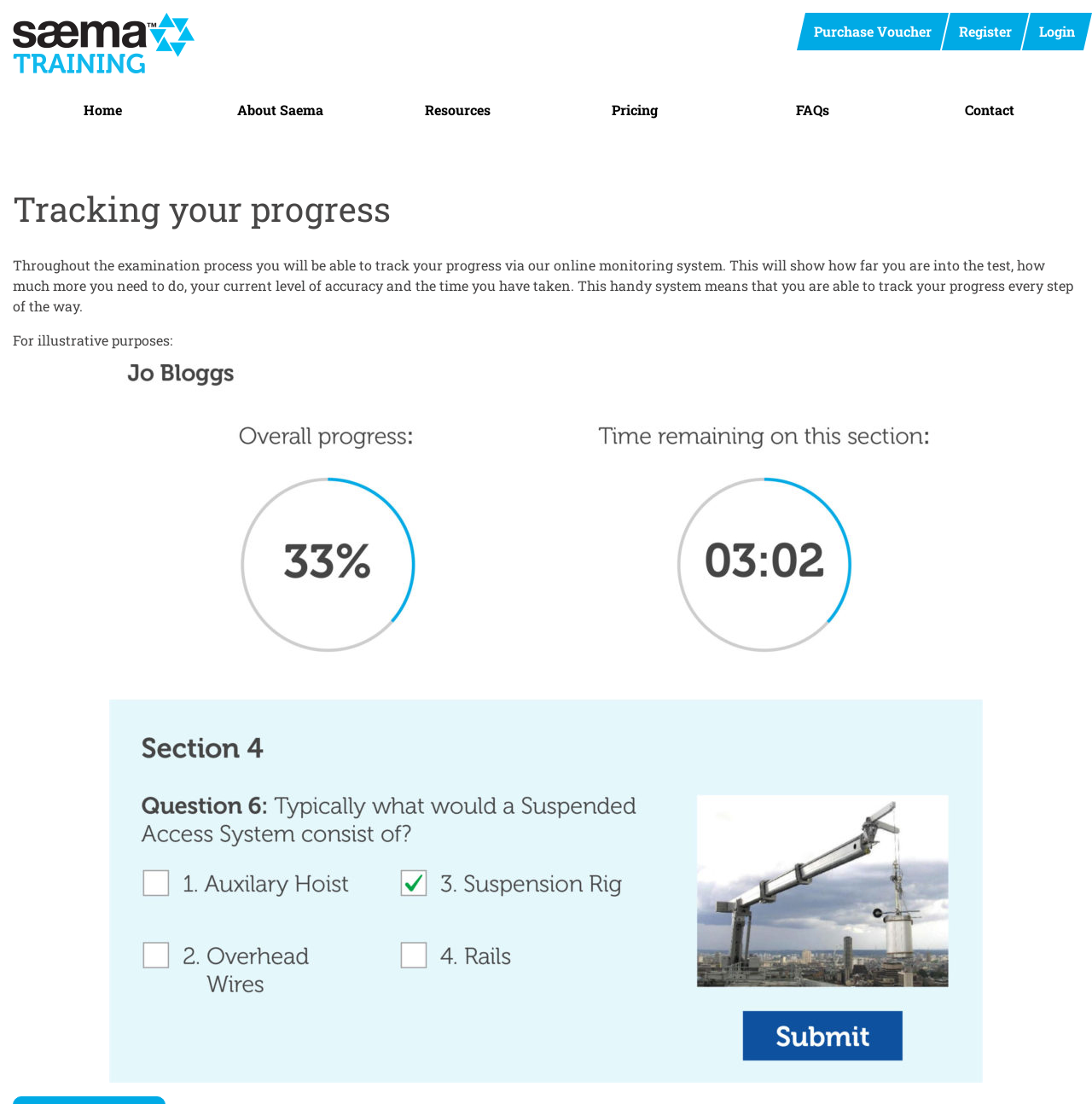Please respond in a single word or phrase: 
What type of information will the online monitoring system display?

Progress, accuracy, time